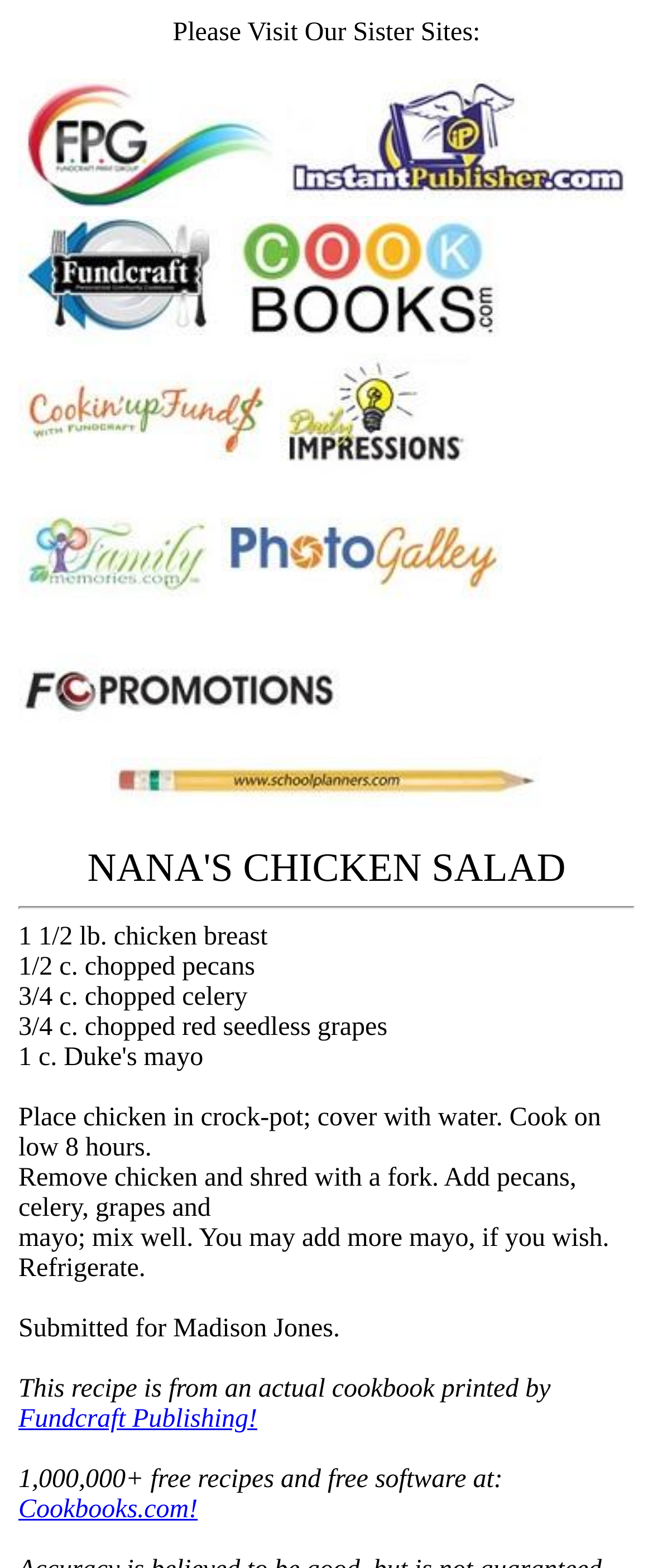From the element description: "Cookbooks.com!", extract the bounding box coordinates of the UI element. The coordinates should be expressed as four float numbers between 0 and 1, in the order [left, top, right, bottom].

[0.028, 0.954, 0.303, 0.972]